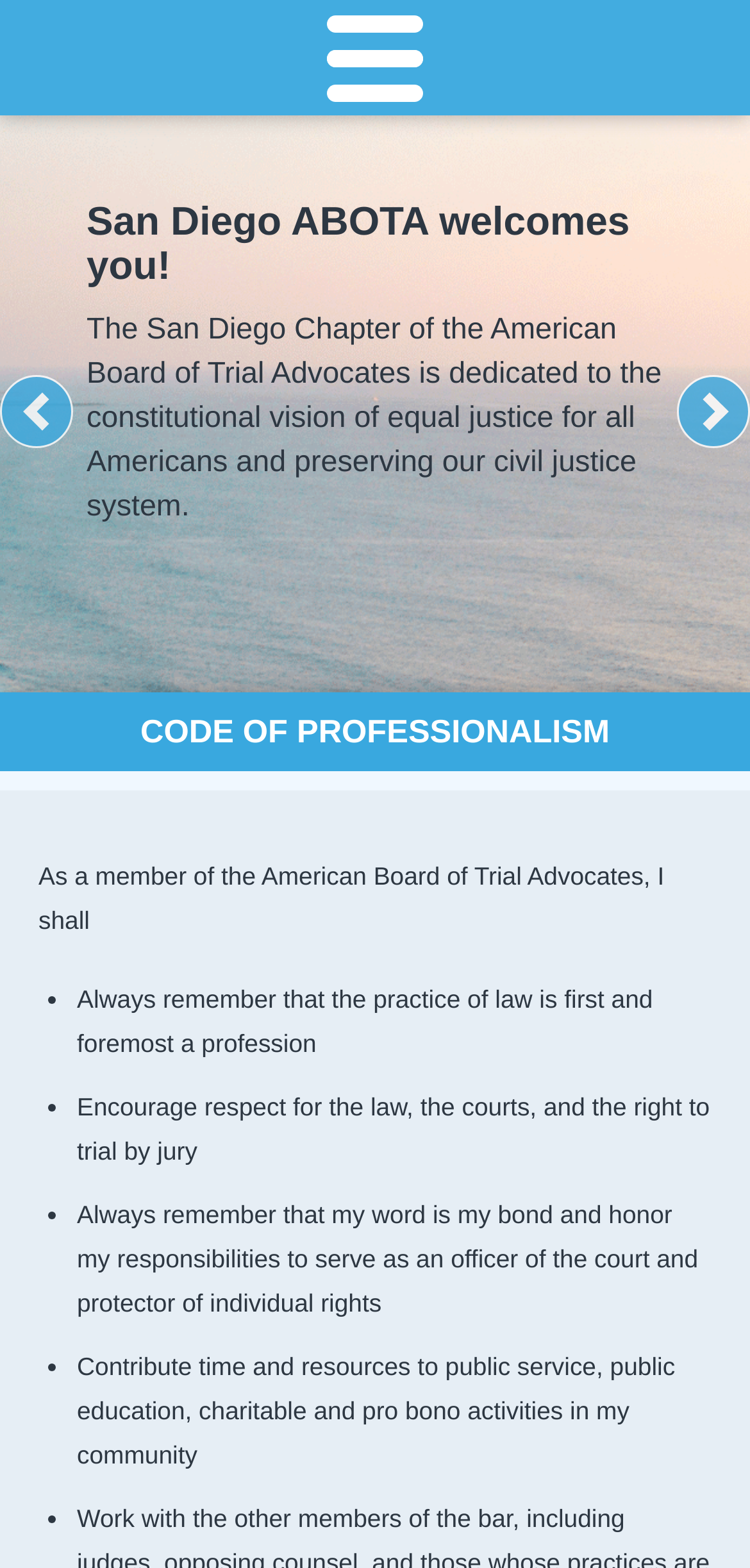Explain the webpage's layout and main content in detail.

The webpage is about the SD-ABOTA Code of Professionalism. At the top right corner, there are two links, "Next Slide" and "Previous Slide", which suggest that the content is presented in a slideshow format. Below these links, there is a welcoming message from San Diego ABOTA, followed by a brief description of the organization's mission.

The main content of the page is divided into two sections. The first section is headed by "CODE OF PROFESSIONALISM" in a prominent heading. Below this heading, there is a statement that begins with "As a member of the American Board of Trial Advocates, I shall", which is followed by a list of four bullet points. Each bullet point is marked with a bullet marker and contains a statement related to the code of professionalism, such as remembering that the practice of law is a profession, encouraging respect for the law, and contributing to public service.

The bullet points are arranged vertically, with each point positioned below the previous one. The text is generally centered on the page, with some elements aligned to the left or right. Overall, the layout is clean and easy to read, with clear headings and concise text.